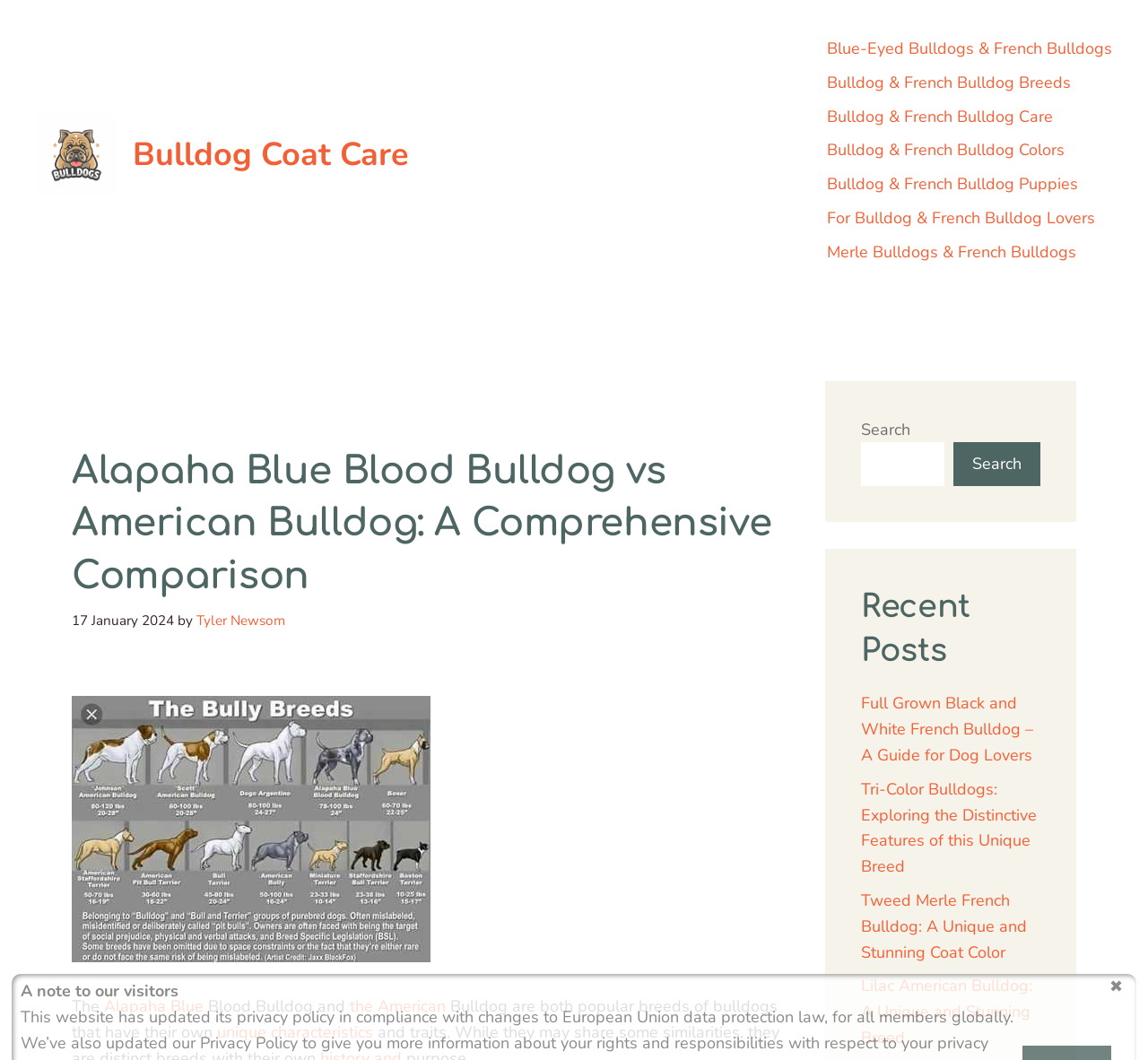Show me the bounding box coordinates of the clickable region to achieve the task as per the instruction: "Search for bulldog breeds".

[0.75, 0.417, 0.823, 0.459]